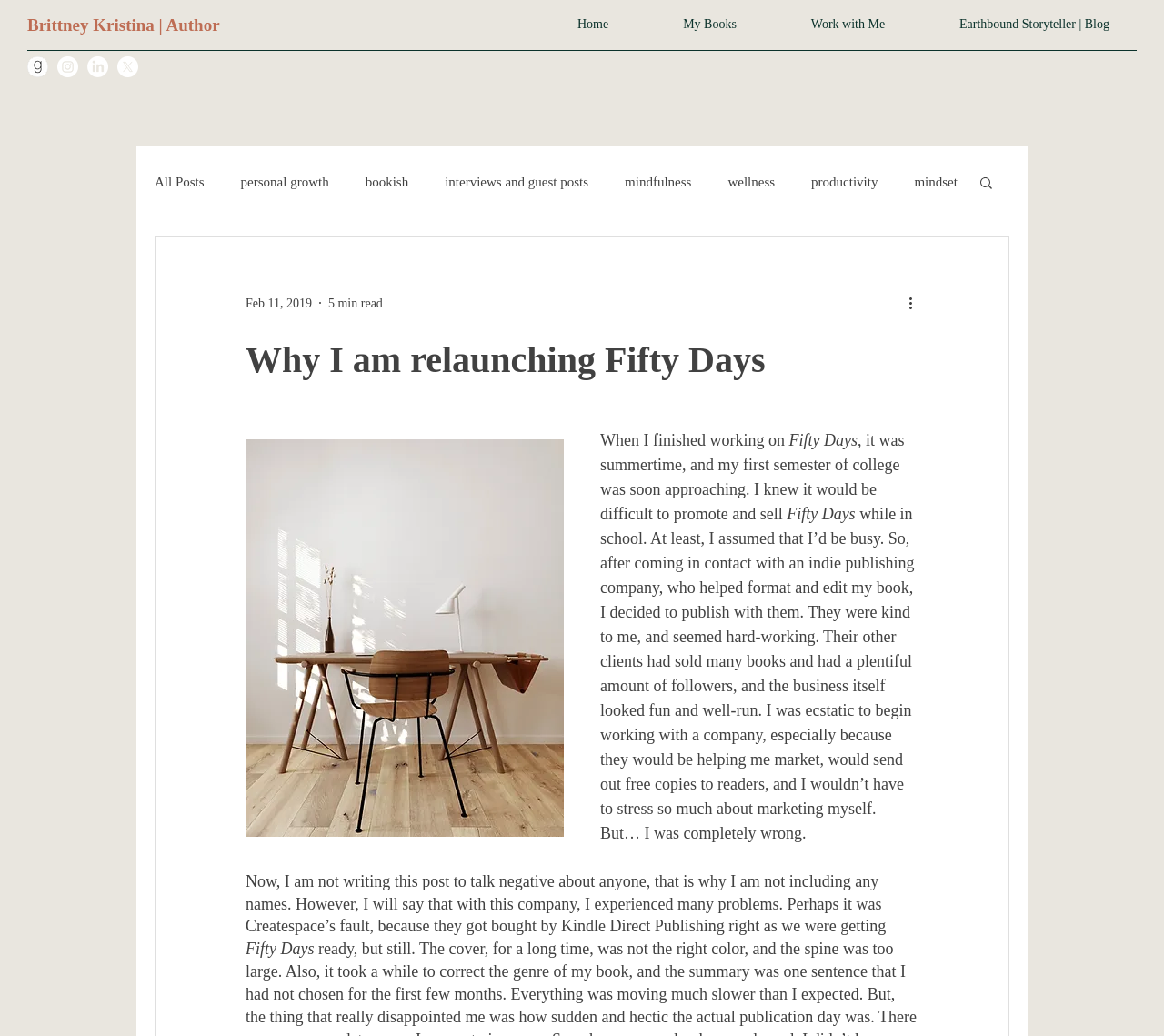What is the category of the blog post? Based on the image, give a response in one word or a short phrase.

personal growth